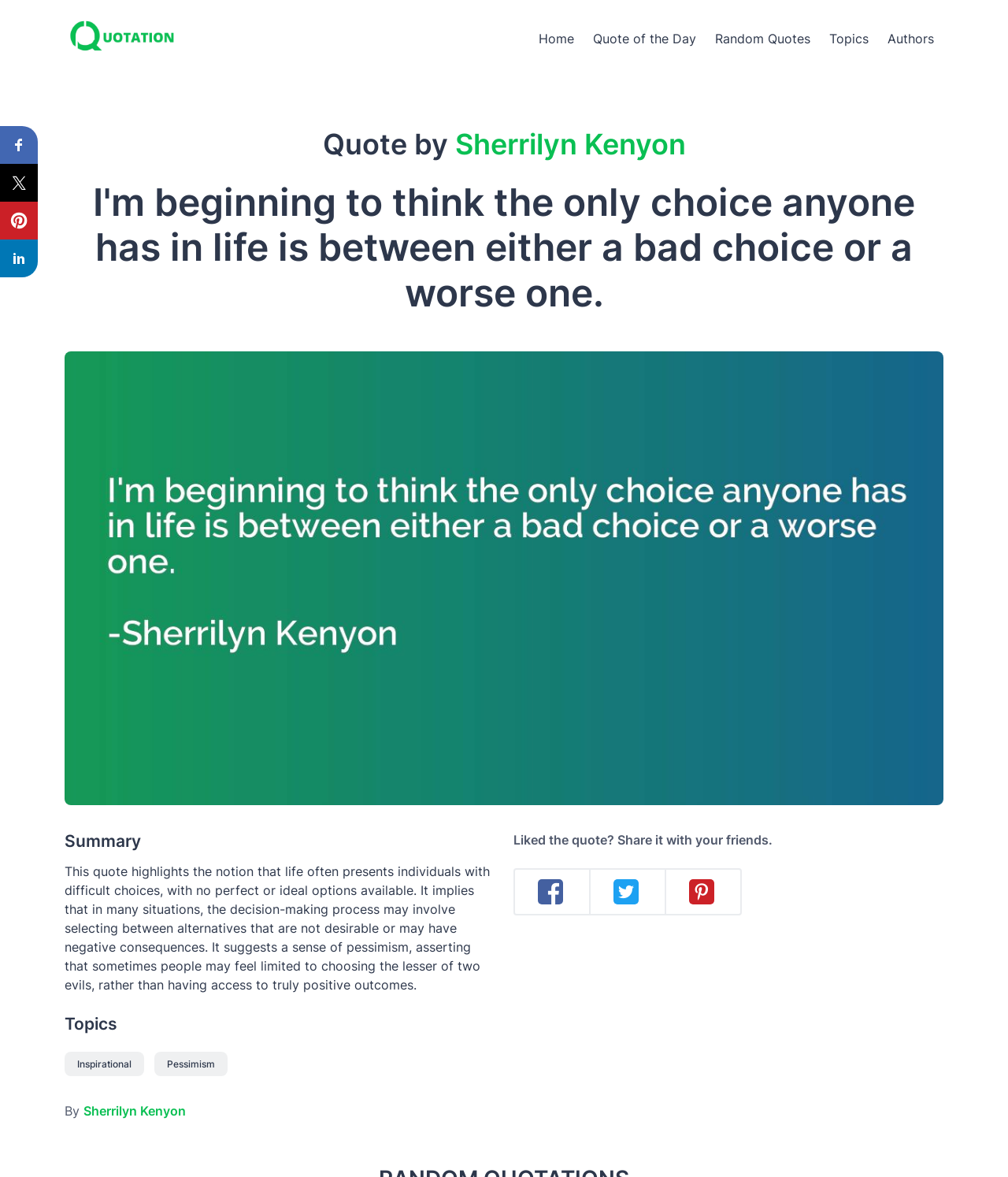Provide the bounding box coordinates of the HTML element this sentence describes: "Authors". The bounding box coordinates consist of four float numbers between 0 and 1, i.e., [left, top, right, bottom].

[0.871, 0.017, 0.936, 0.049]